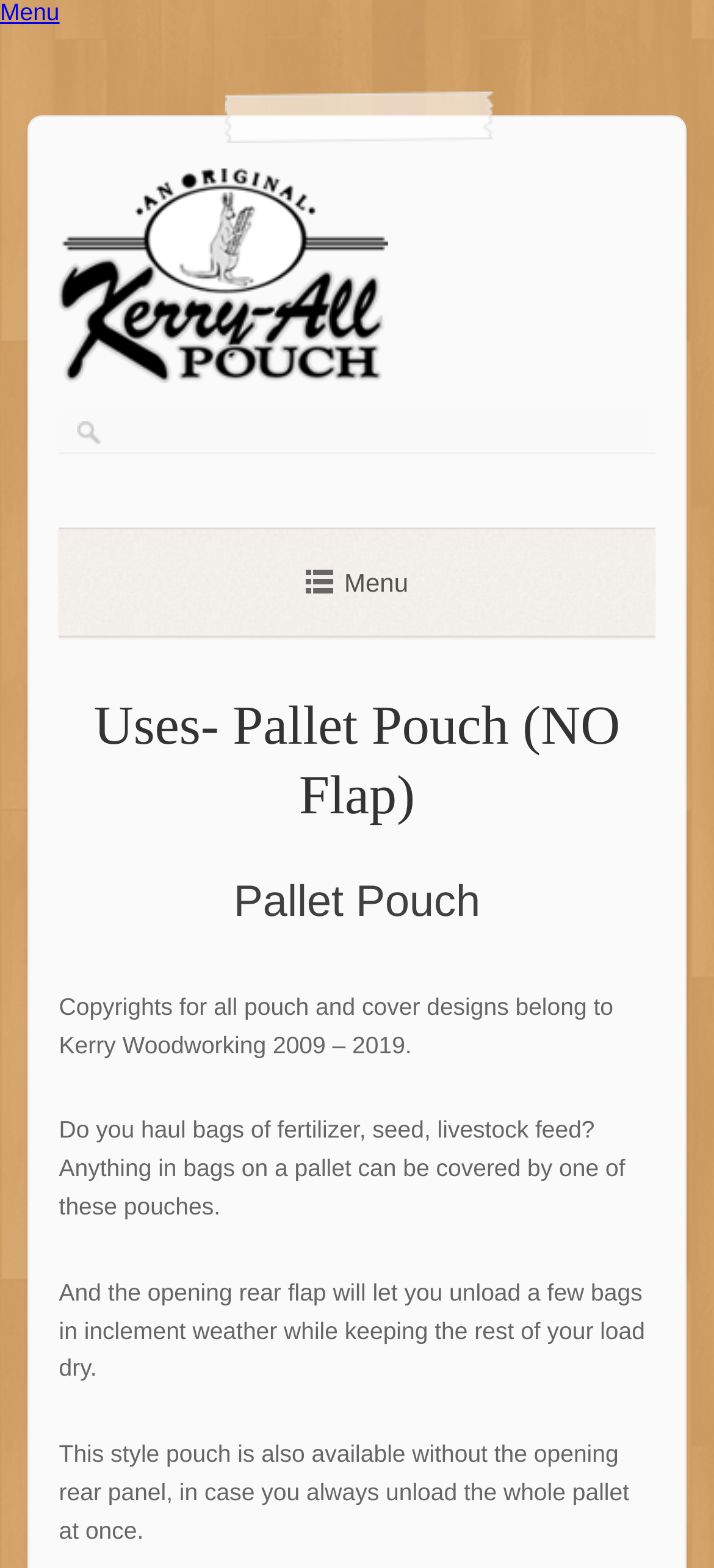Analyze the image and answer the question with as much detail as possible: 
Who owns the copyrights for the pouch designs?

I found the owner of the copyrights by reading the StaticText element that mentions 'Copyrights for all pouch and cover designs belong to Kerry Woodworking 2009 – 2019'.